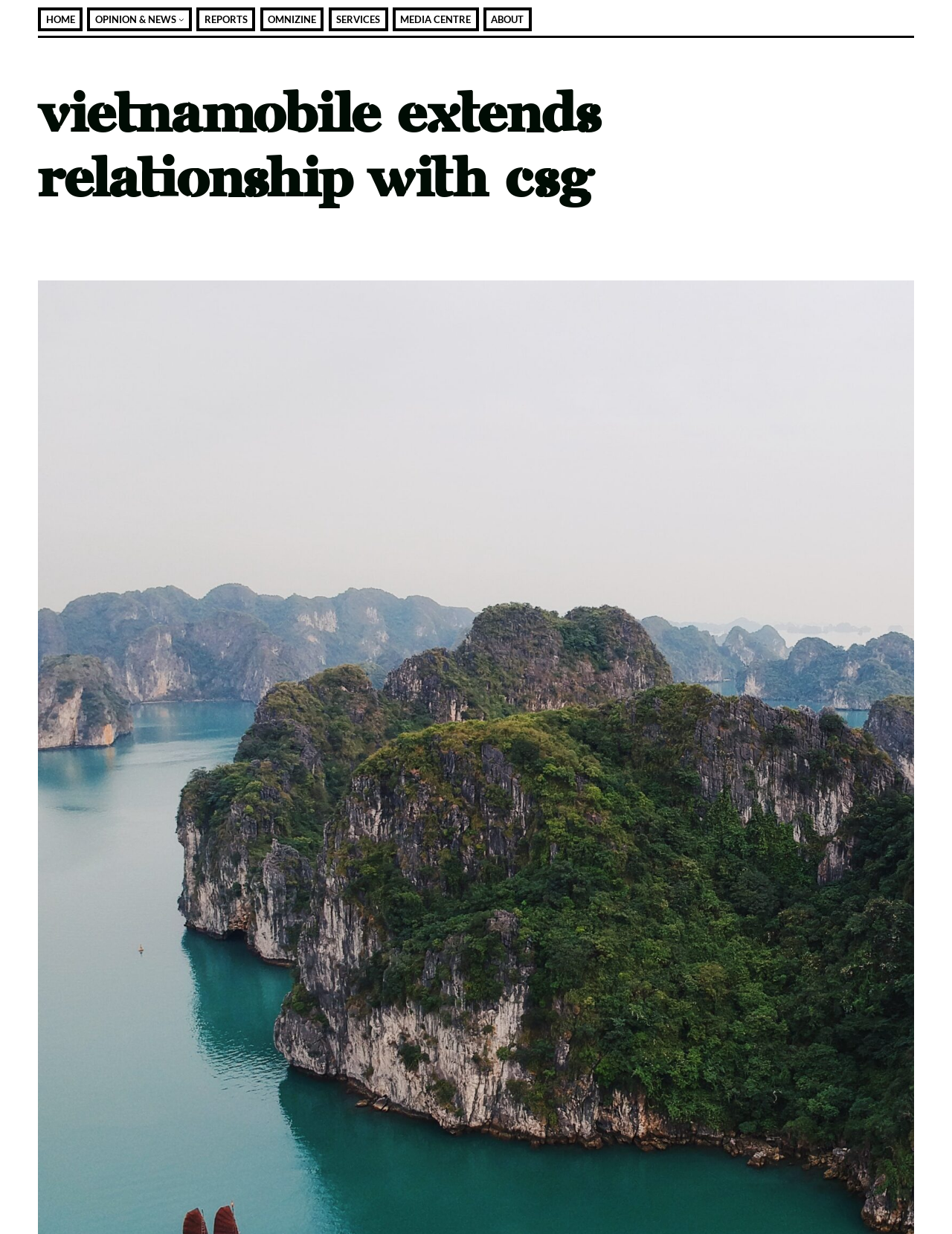Refer to the image and provide an in-depth answer to the question: 
How many sections are there below the navigation menu?

I looked at the webpage structure and found that there is only one section below the navigation menu, which contains the heading 'Vietnamobile extends relationship with CSG'.